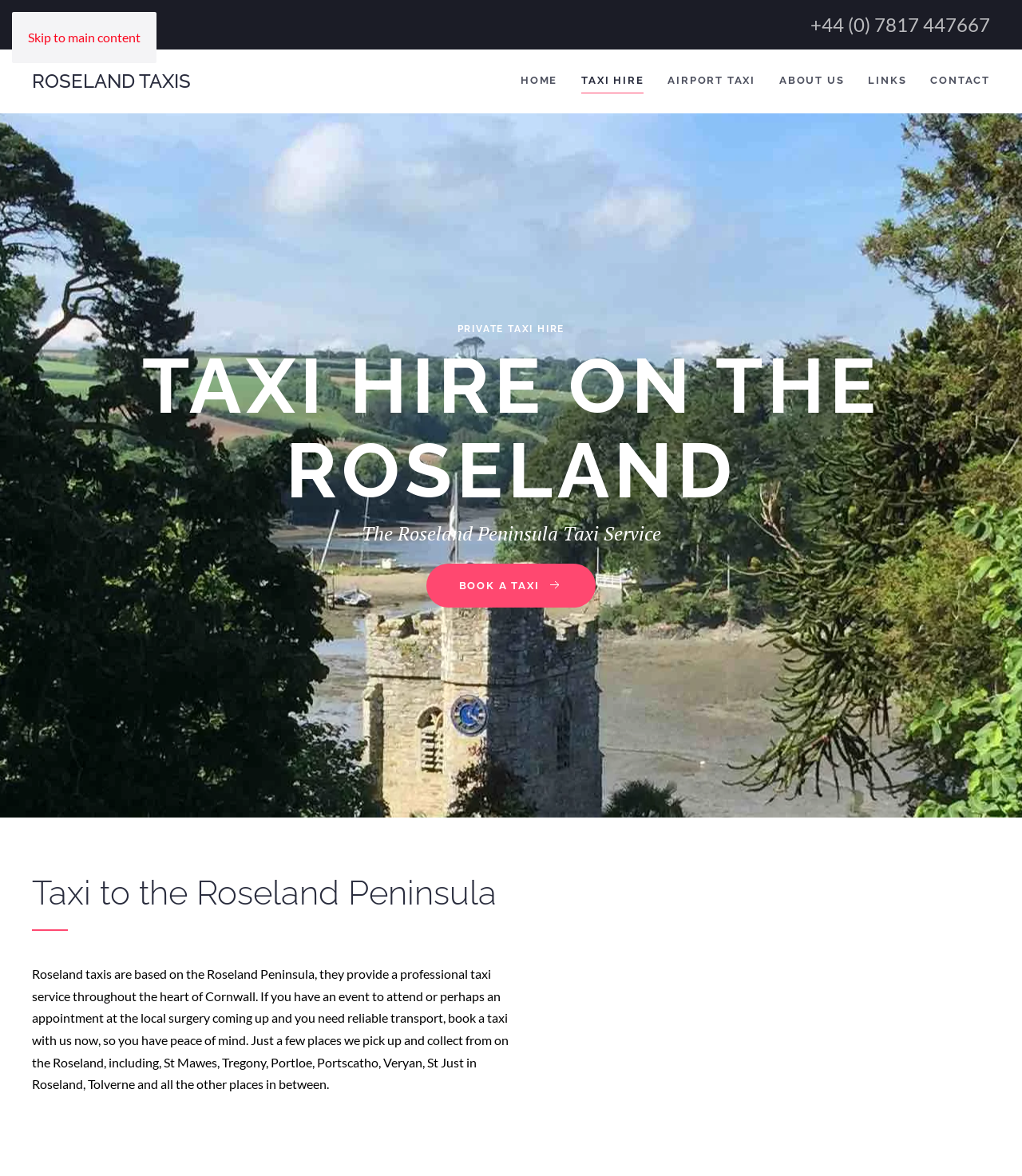Use a single word or phrase to answer the question: 
What is the phone number to book a taxi?

+44 (0) 7817 447667